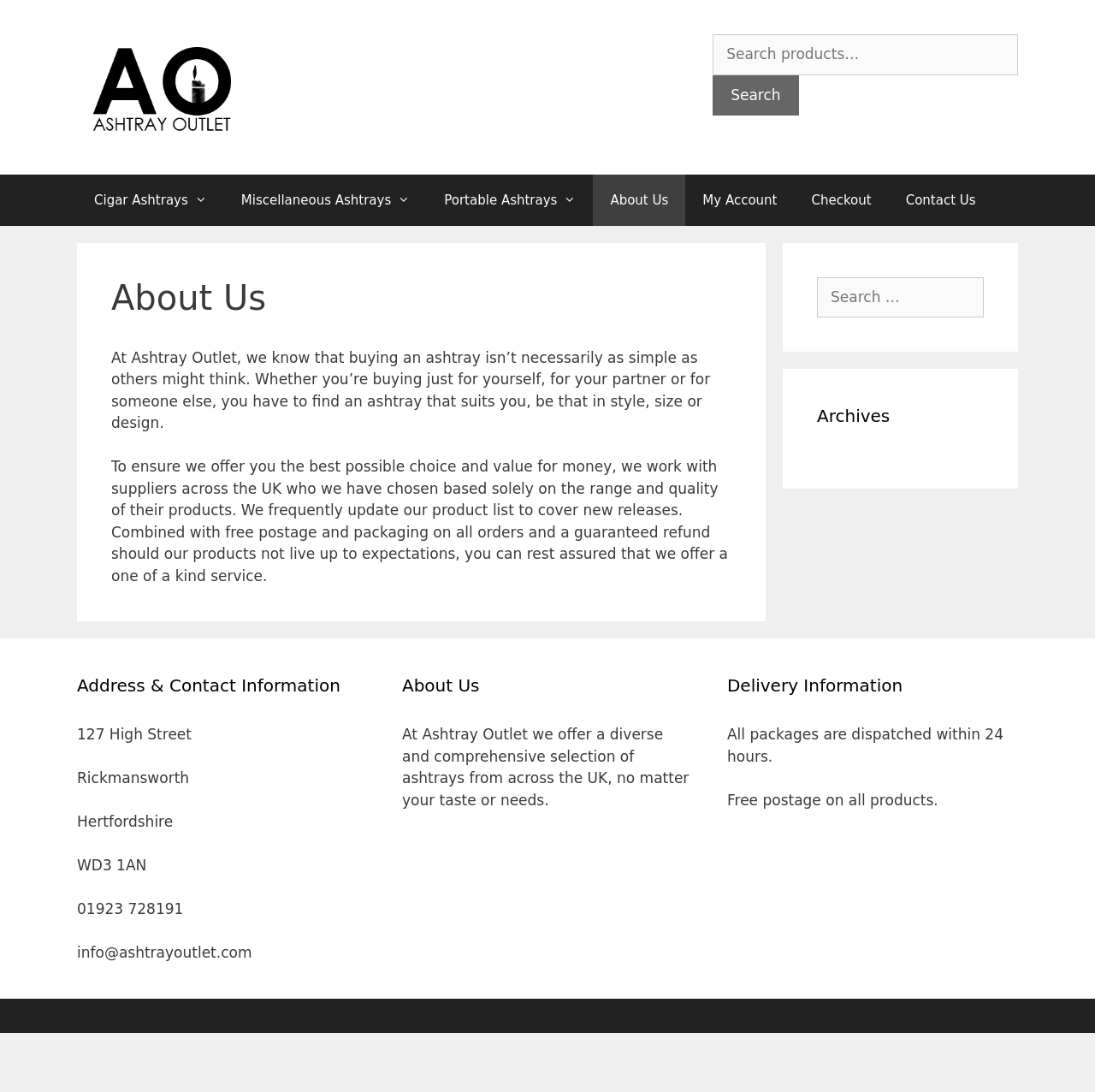Using the element description: "Miscellaneous Ashtrays", determine the bounding box coordinates for the specified UI element. The coordinates should be four float numbers between 0 and 1, [left, top, right, bottom].

[0.205, 0.16, 0.39, 0.207]